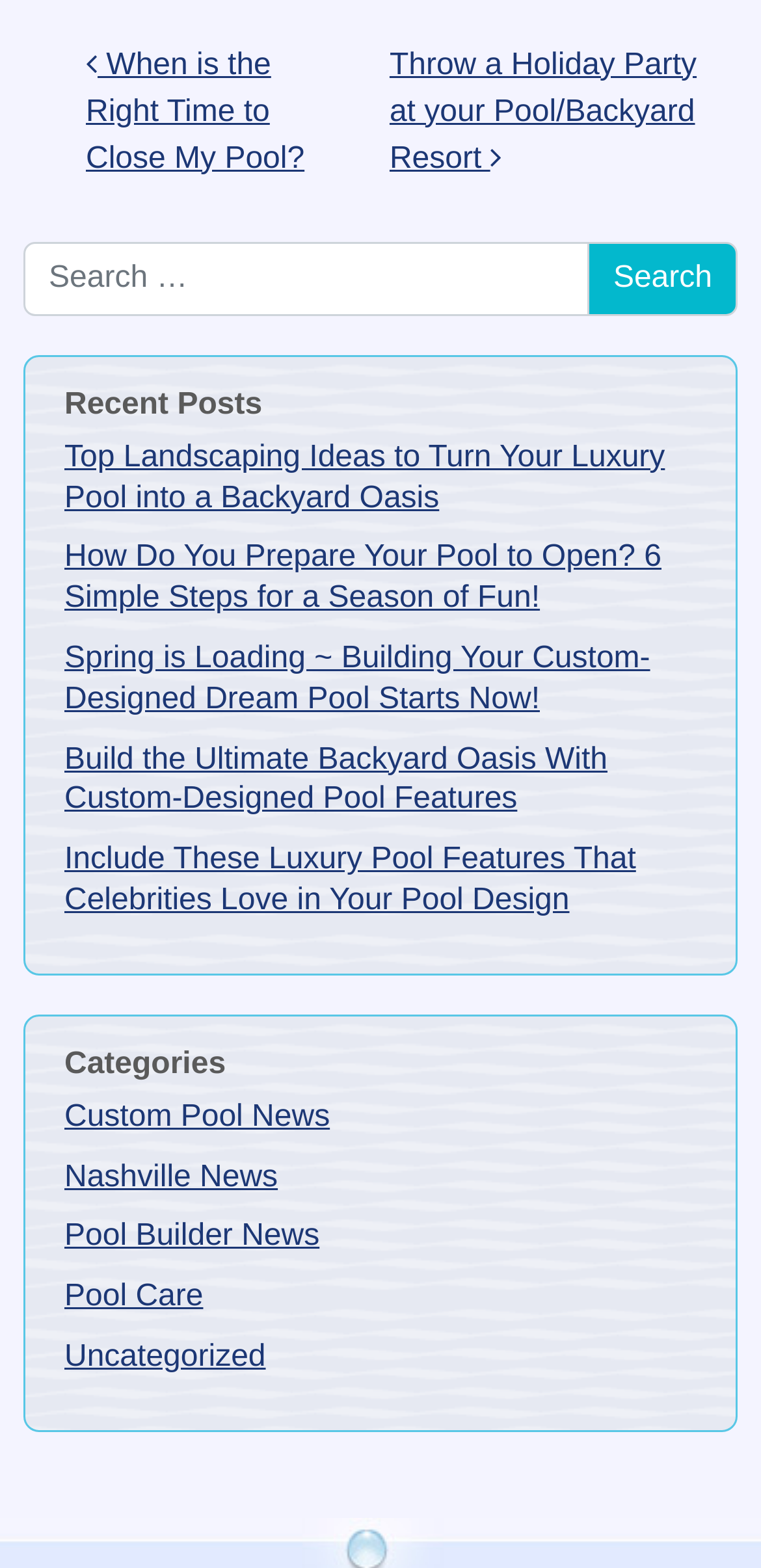Determine the bounding box coordinates of the clickable region to follow the instruction: "Search for something".

[0.031, 0.154, 0.775, 0.201]